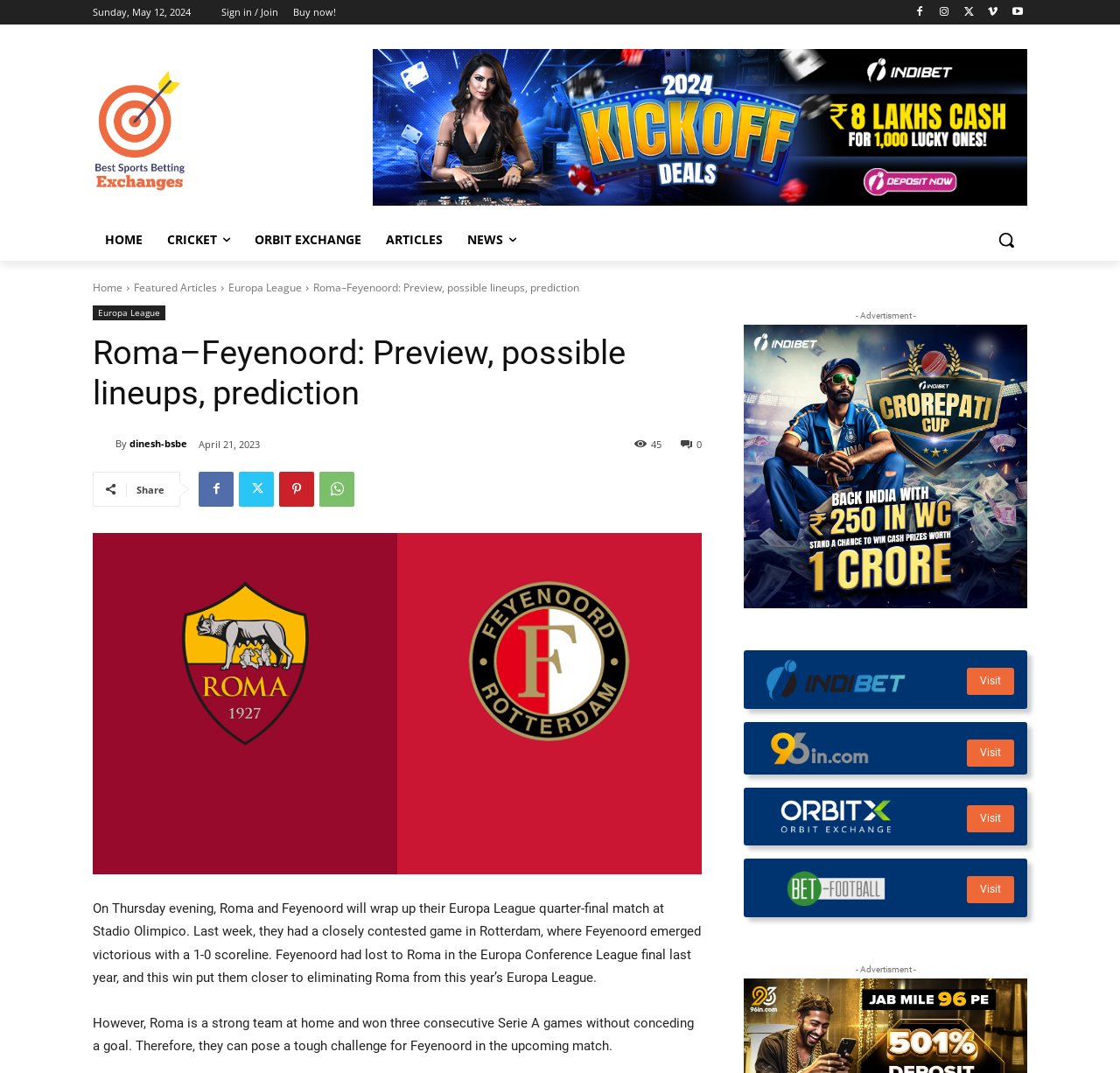Please determine the bounding box coordinates of the element's region to click for the following instruction: "Visit the 'HOME' page".

[0.083, 0.204, 0.138, 0.243]